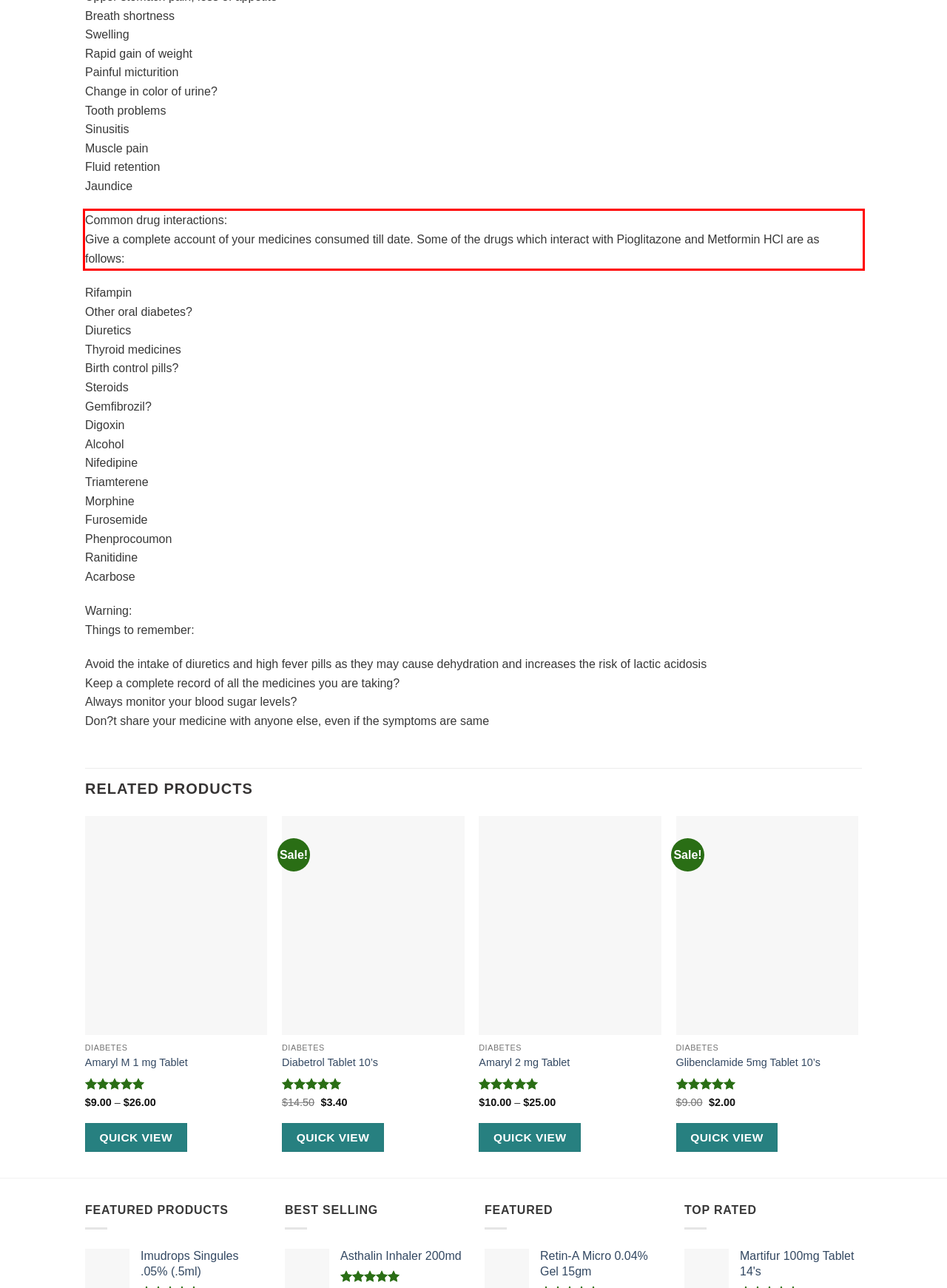Analyze the webpage screenshot and use OCR to recognize the text content in the red bounding box.

Common drug interactions: Give a complete account of your medicines consumed till date. Some of the drugs which interact with Pioglitazone and Metformin HCl are as follows: